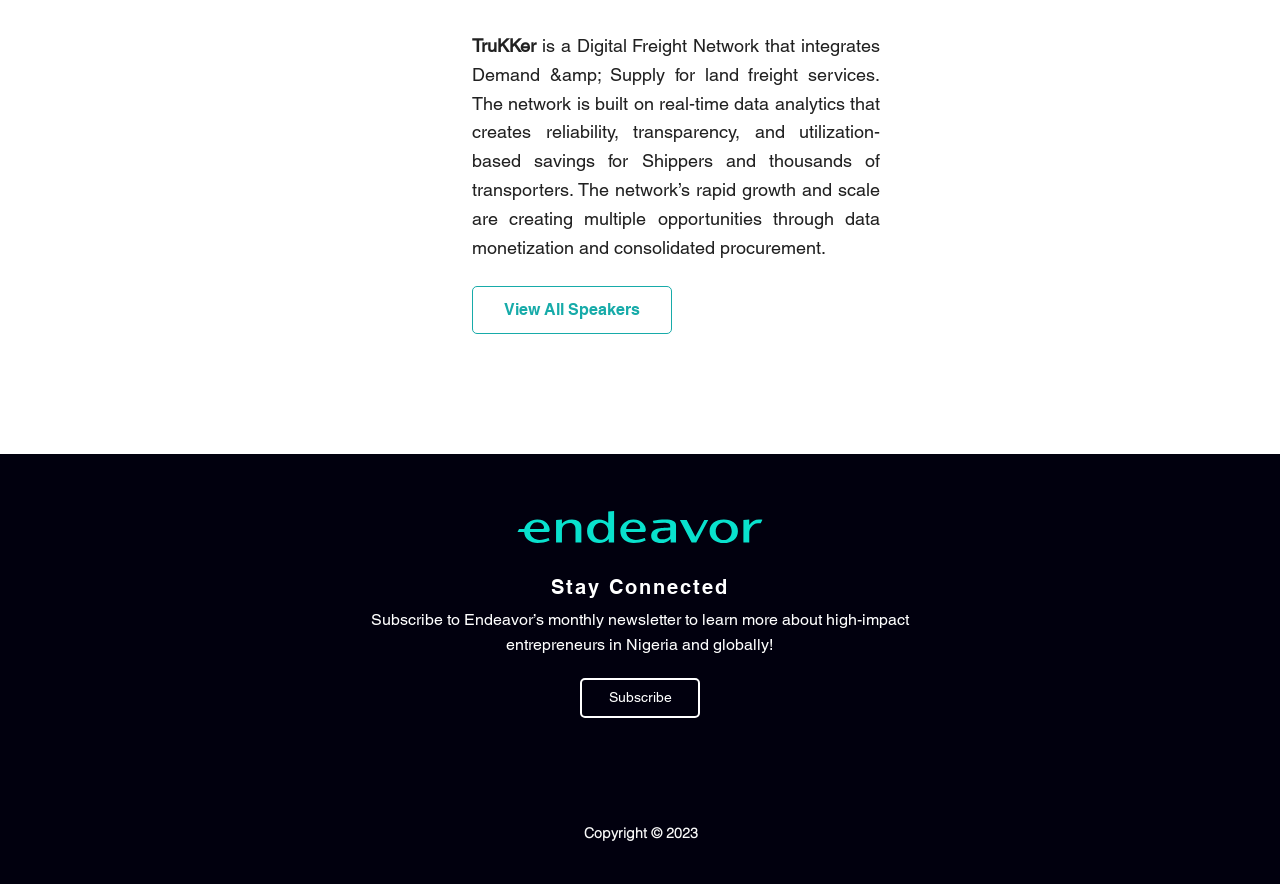What is the copyright year?
Analyze the image and deliver a detailed answer to the question.

The StaticText element at the bottom of the page indicates that the copyright year is 2023.